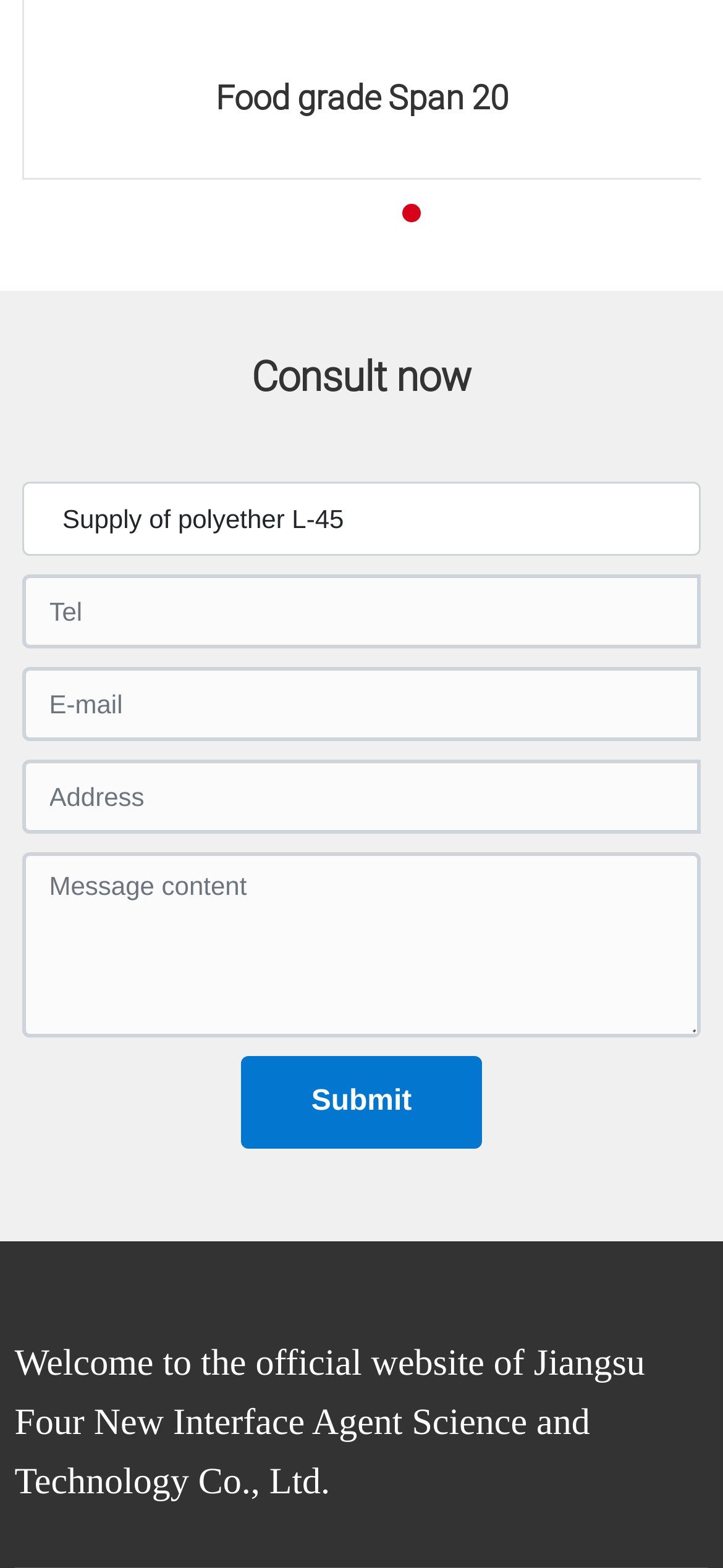Locate the bounding box coordinates of the clickable part needed for the task: "Type your message in the 'Message content' field".

[0.03, 0.544, 0.97, 0.662]